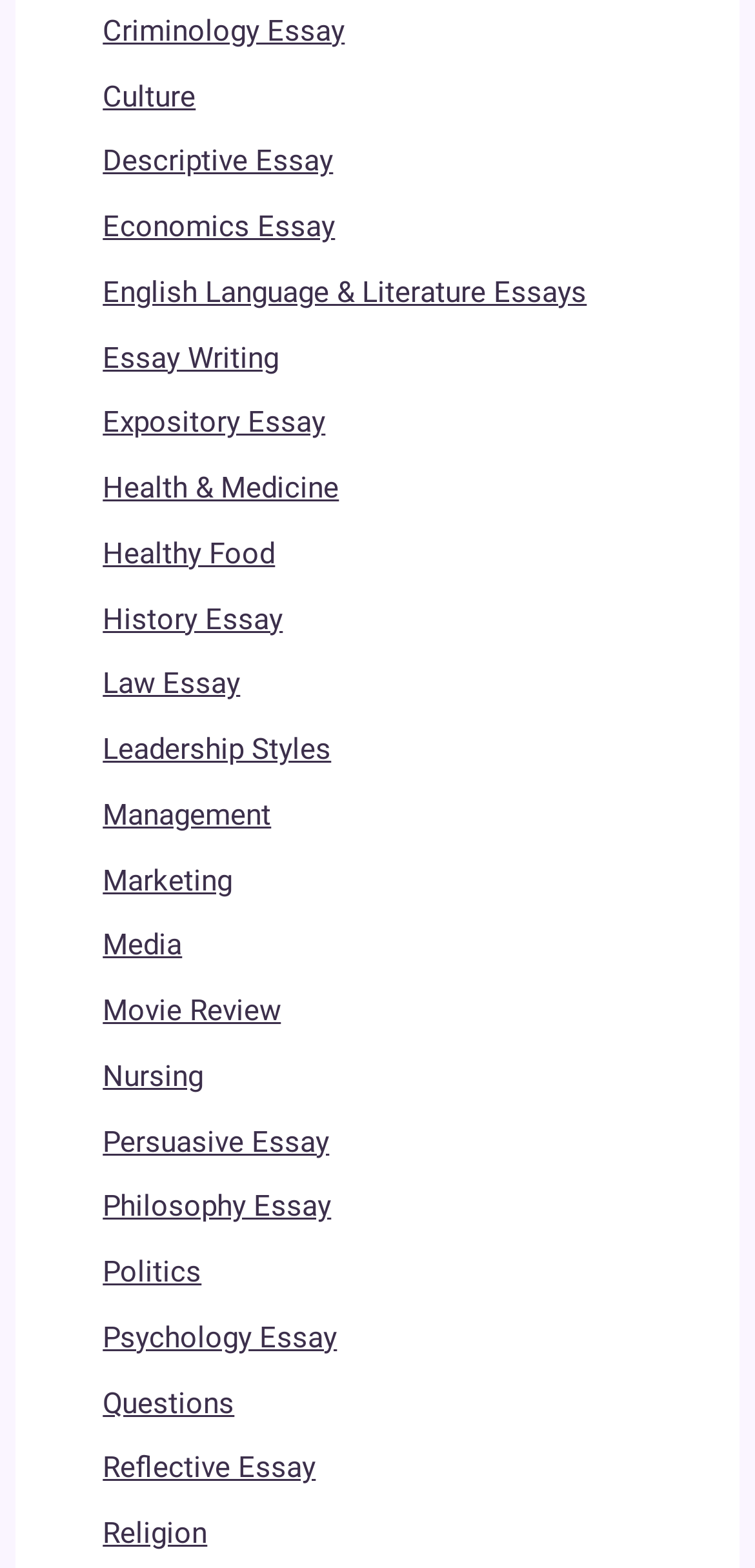Find the bounding box coordinates of the element I should click to carry out the following instruction: "Explore Psychology Essay".

[0.136, 0.842, 0.446, 0.864]